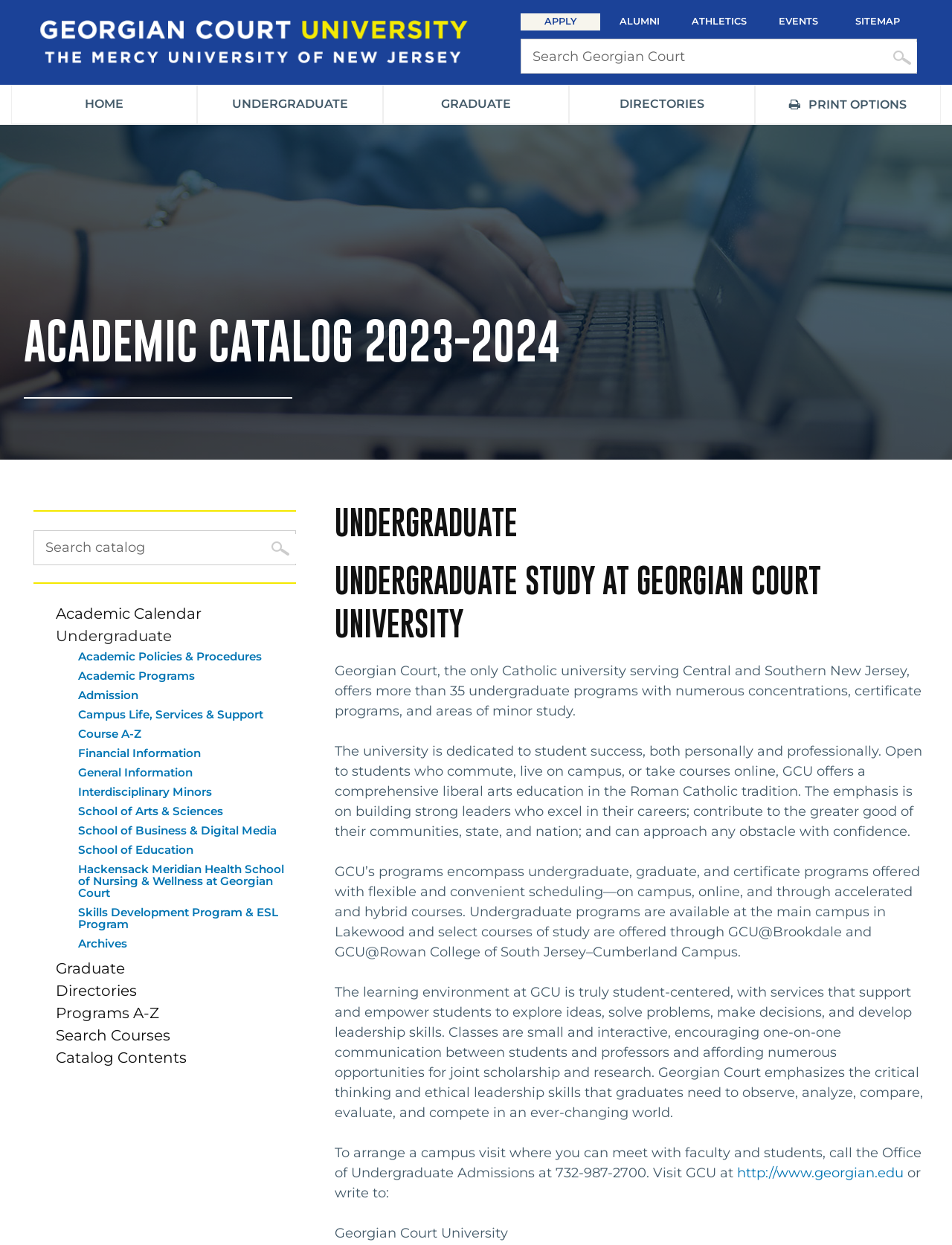Please identify the bounding box coordinates of the clickable element to fulfill the following instruction: "Search the website". The coordinates should be four float numbers between 0 and 1, i.e., [left, top, right, bottom].

[0.932, 0.034, 0.963, 0.058]